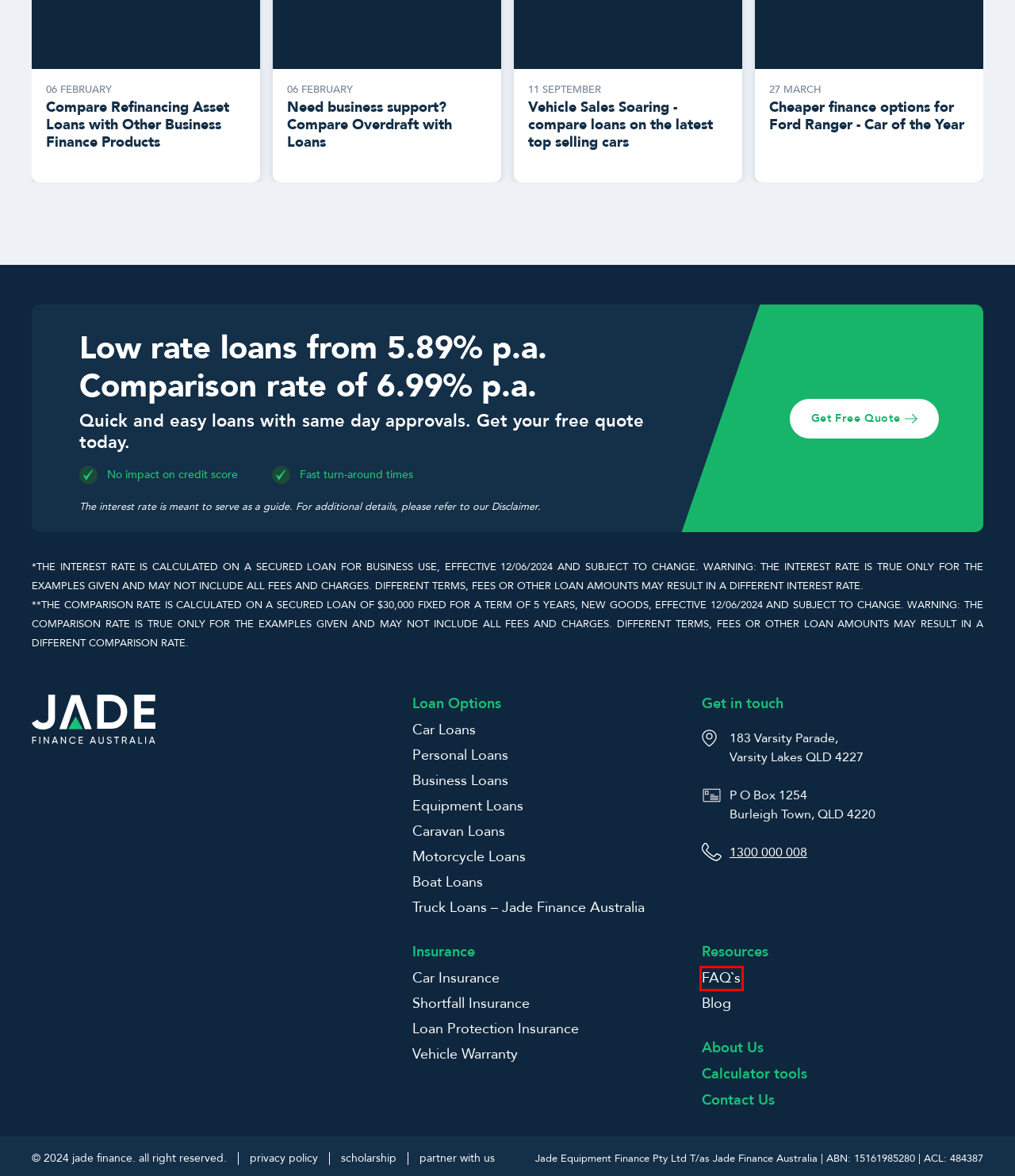You are provided with a screenshot of a webpage that includes a red rectangle bounding box. Please choose the most appropriate webpage description that matches the new webpage after clicking the element within the red bounding box. Here are the candidates:
A. Equipment Loans | Australia Wide Equipment Finance
B. Car Insurance | Jade Finance
C. Motorcycle Finance - Compare Cheap Rates Australia
D. Compare Refinancing Asset Loans with Other Business Finance Products | Jade Finance
E. Personal Loan Broker - Jade Finance Australia
F. Truck Loans – Jade Finance Australia
G. Calculator Tools | Jade Finance
H. Frequently Asked Questions (FAQs) - Jade Finance

H